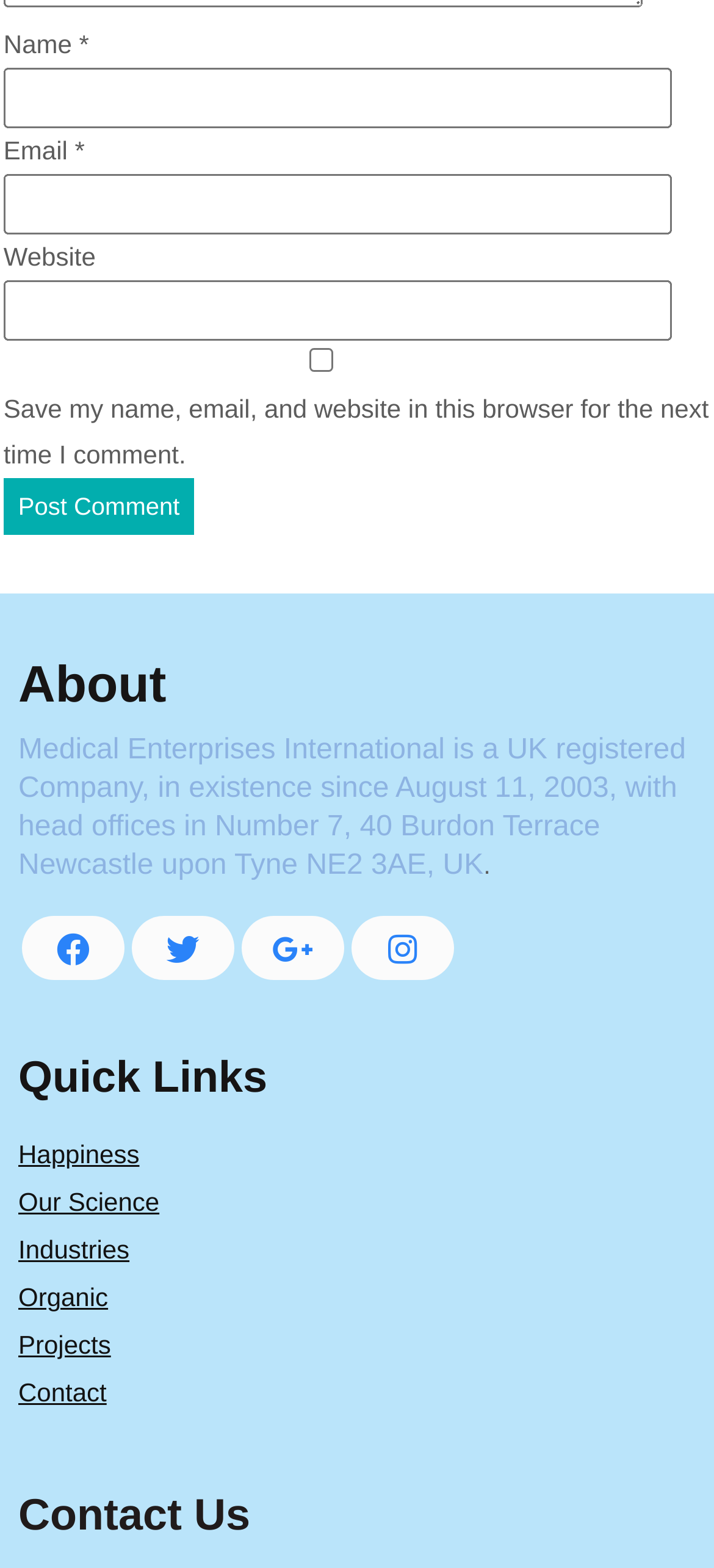Please specify the bounding box coordinates of the clickable region necessary for completing the following instruction: "Click the Post Comment button". The coordinates must consist of four float numbers between 0 and 1, i.e., [left, top, right, bottom].

[0.005, 0.305, 0.272, 0.341]